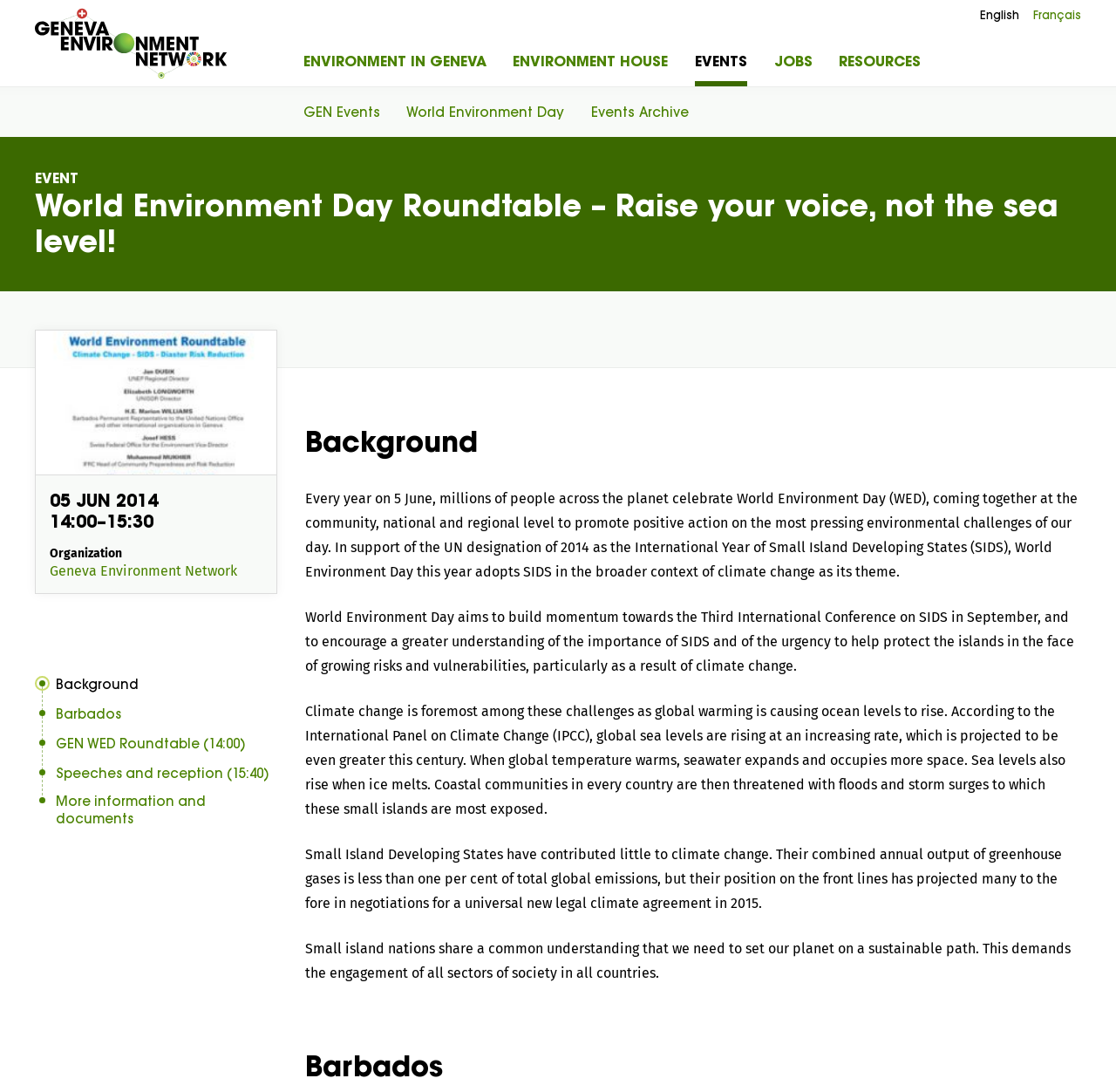Please reply with a single word or brief phrase to the question: 
What percentage of total global emissions do Small Island Developing States contribute?

Less than one per cent